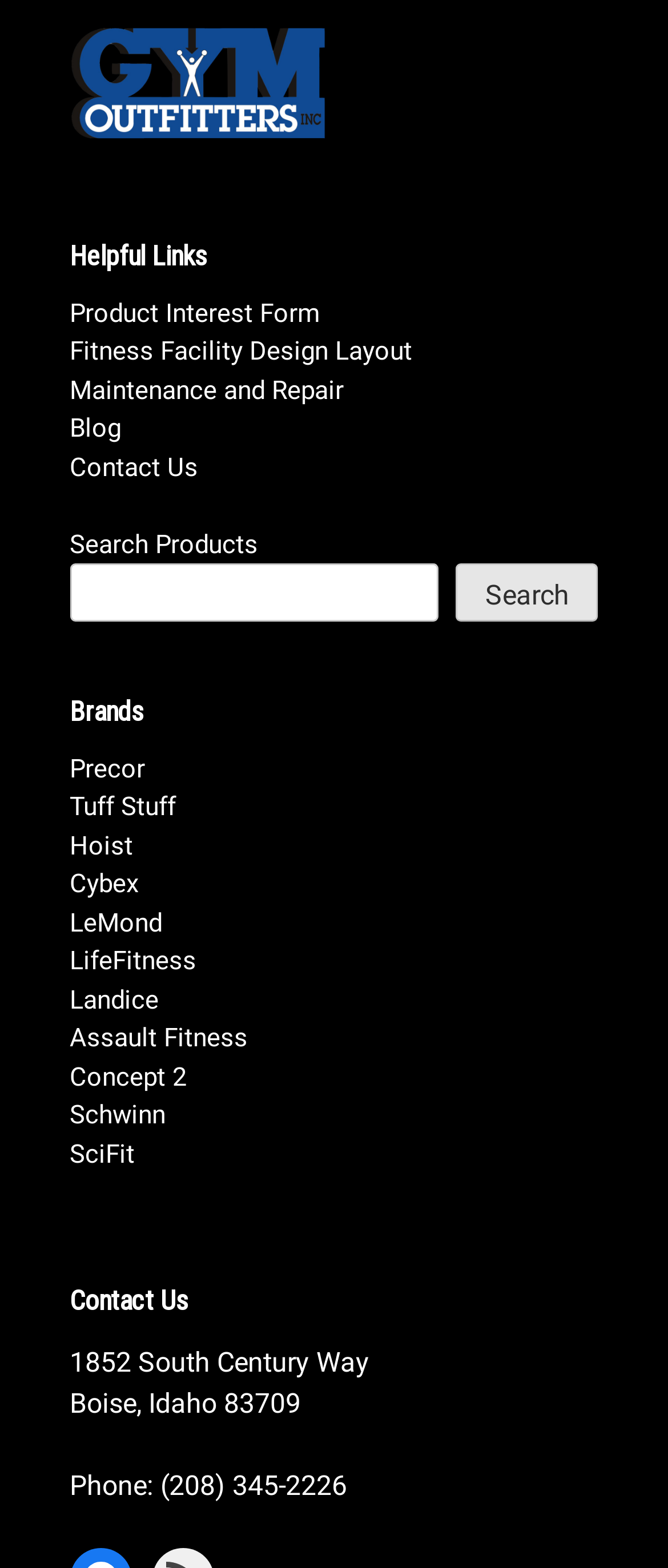What is the phone number listed?
Look at the image and answer the question using a single word or phrase.

(208) 345-2226